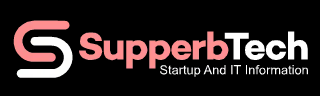Offer a detailed narrative of the image.

The image prominently features the logo of "SupperbTech," a platform dedicated to providing insightful information about startups and IT advancements. The design showcases a stylized letter "S," which is creatively integrated with the brand name "SupperbTech" in a modern font. This logo encapsulates the essence of innovation and technology, reflecting the website’s focus on delivering valuable content related to tech, startups, and digital trends in an engaging and aesthetically pleasing manner. The prominent bold text emphasizes the brand's commitment to excellence in the field of information technology.